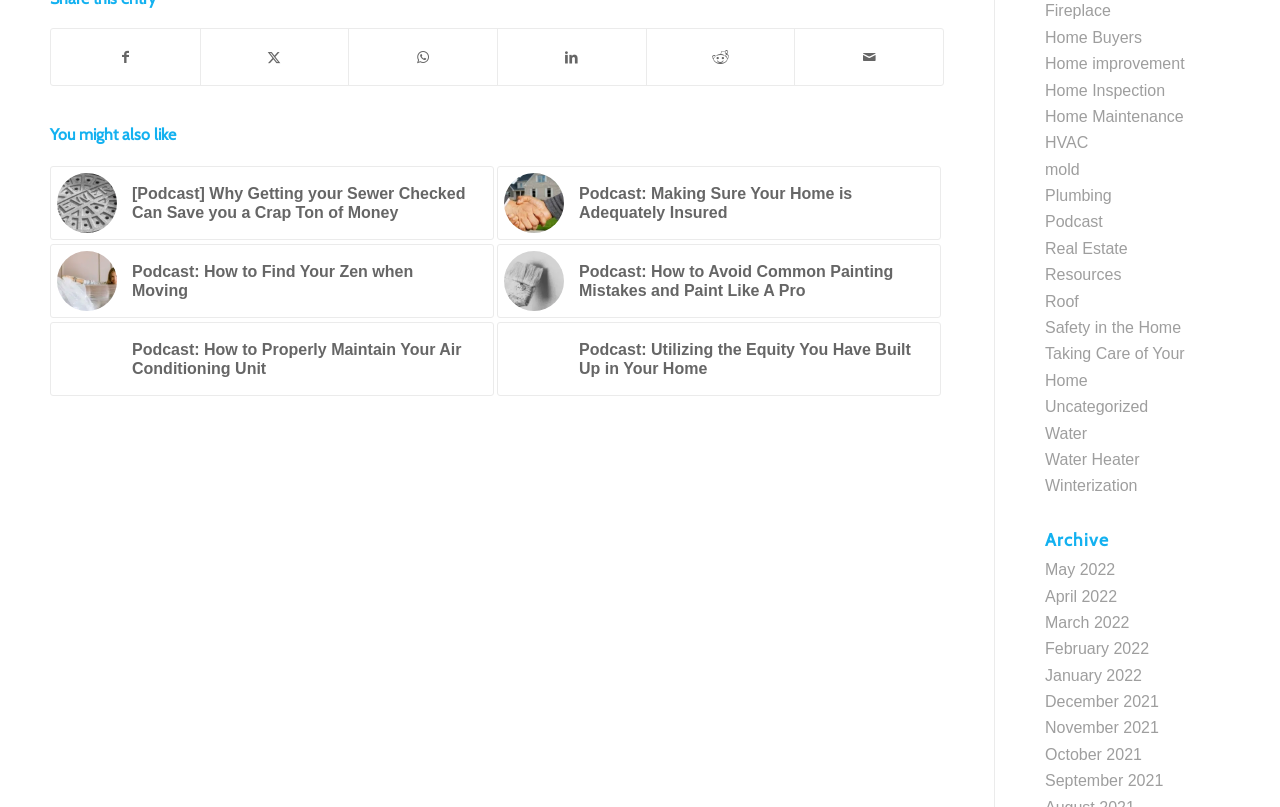What categories are listed on the right side of the webpage?
Refer to the image and give a detailed response to the question.

The right side of the webpage features a list of links to various categories, including 'Fireplace', 'Home Buyers', 'Home Improvement', and others. These categories appear to be related to home maintenance, repair, and improvement, and may provide users with access to relevant resources or information.